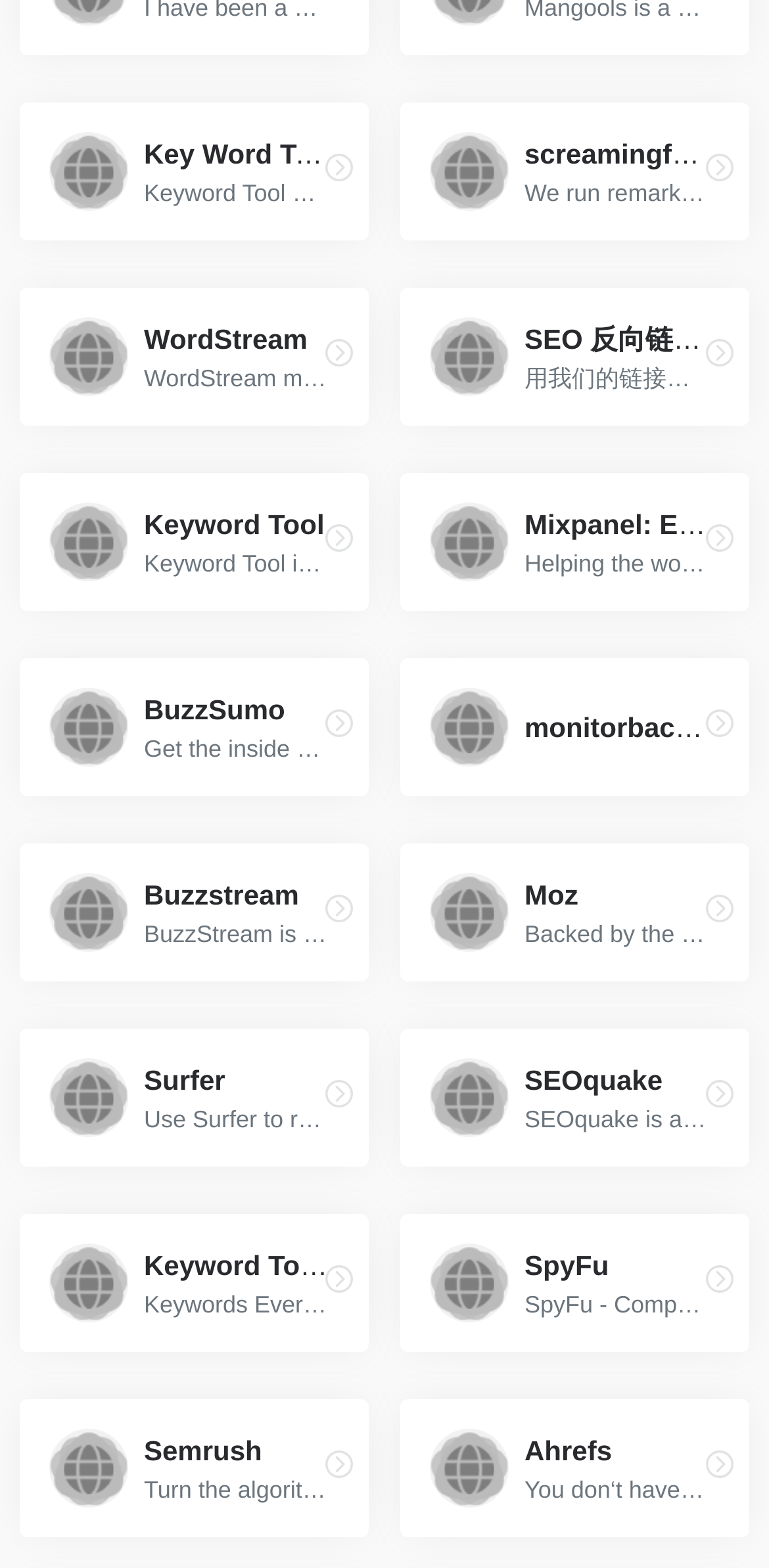What is the name of the tool that helps with event analytics for mobile?
Examine the screenshot and reply with a single word or phrase.

Mixpanel